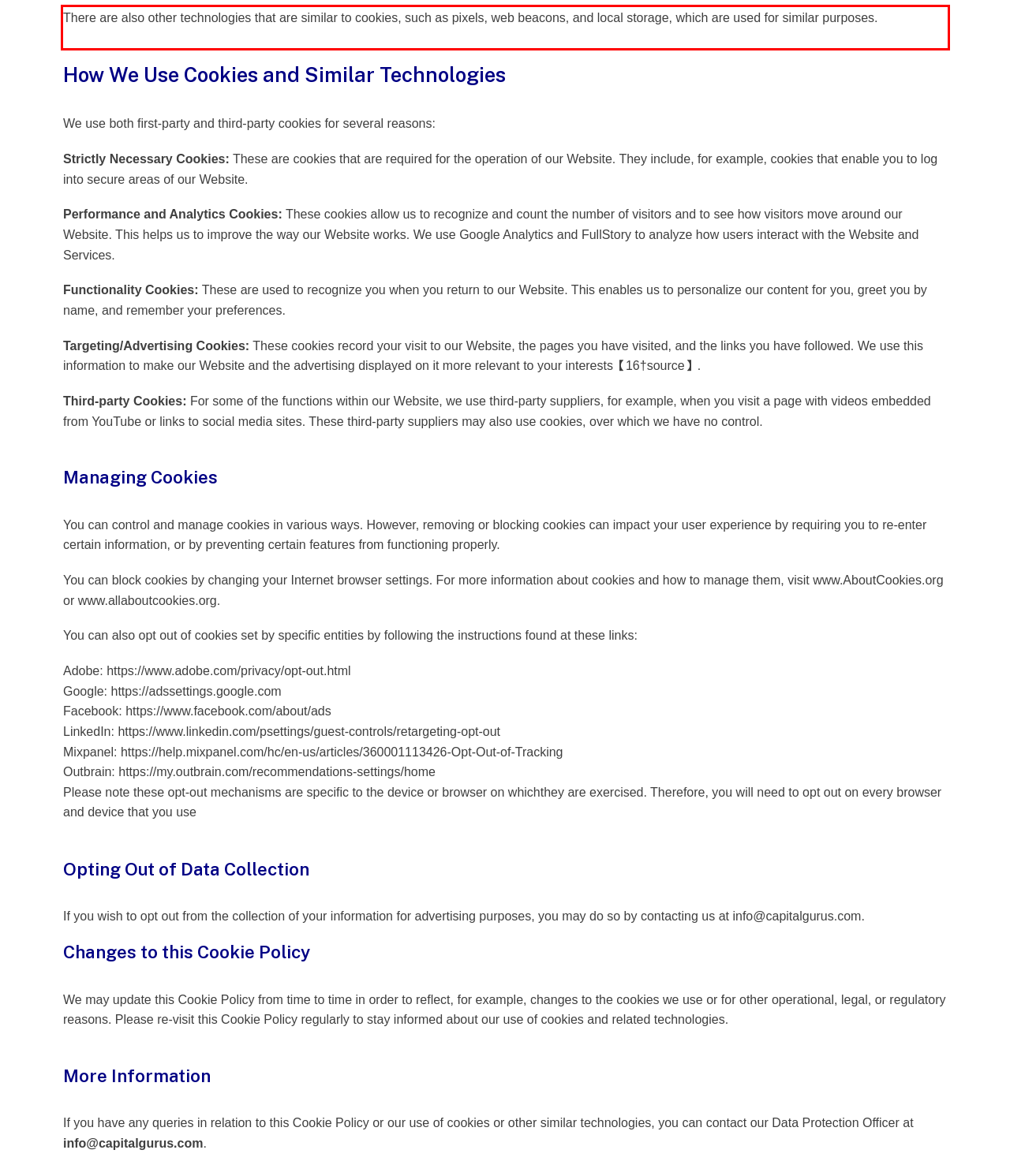By examining the provided screenshot of a webpage, recognize the text within the red bounding box and generate its text content.

There are also other technologies that are similar to cookies, such as pixels, web beacons, and local storage, which are used for similar purposes.